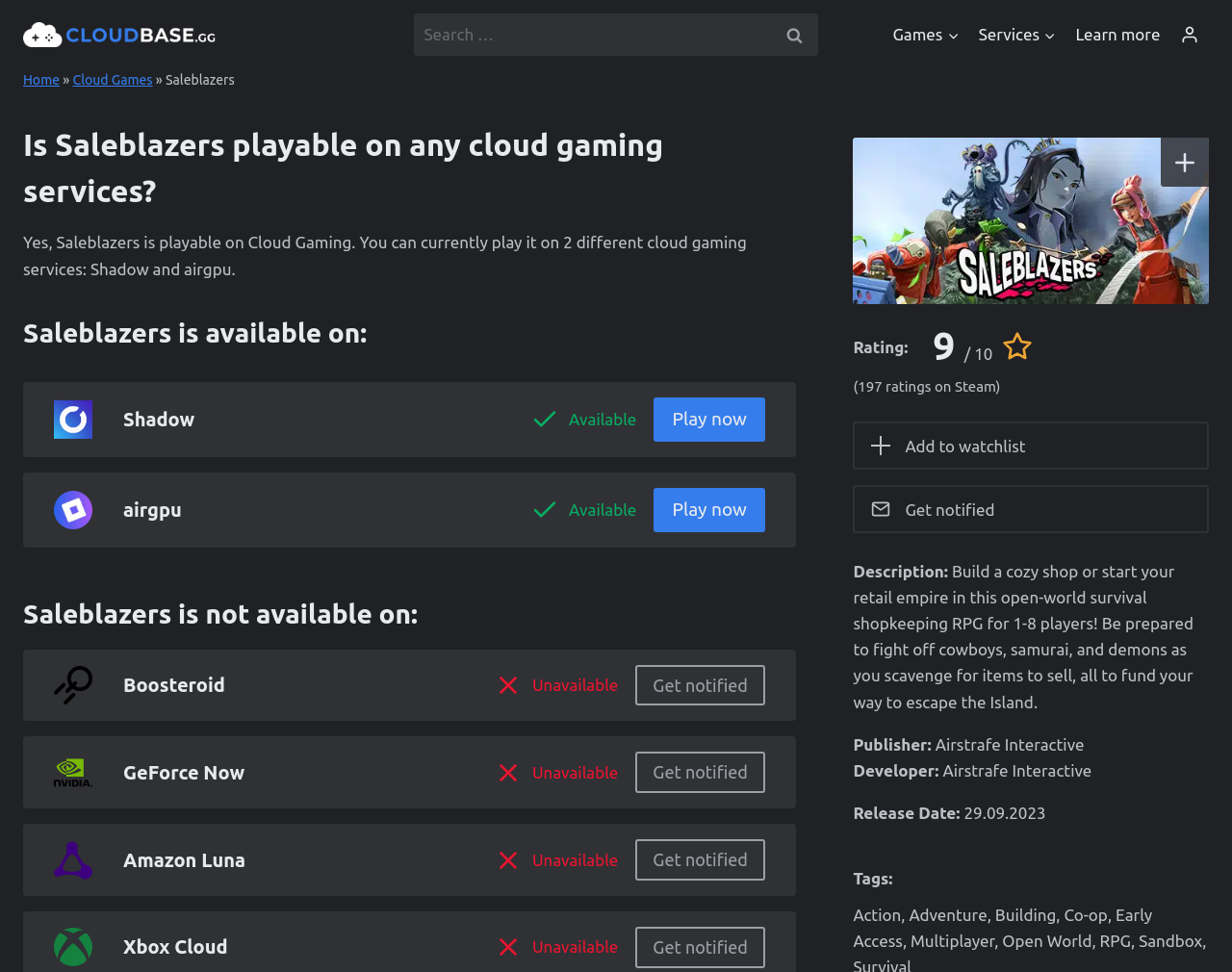What is the rating of Saleblazers on Cloud Gaming?
Please give a detailed and thorough answer to the question, covering all relevant points.

The webpage displays a rating of 9 for Saleblazers on Cloud Gaming, which is indicated by a mark next to the text 'Rating:'.